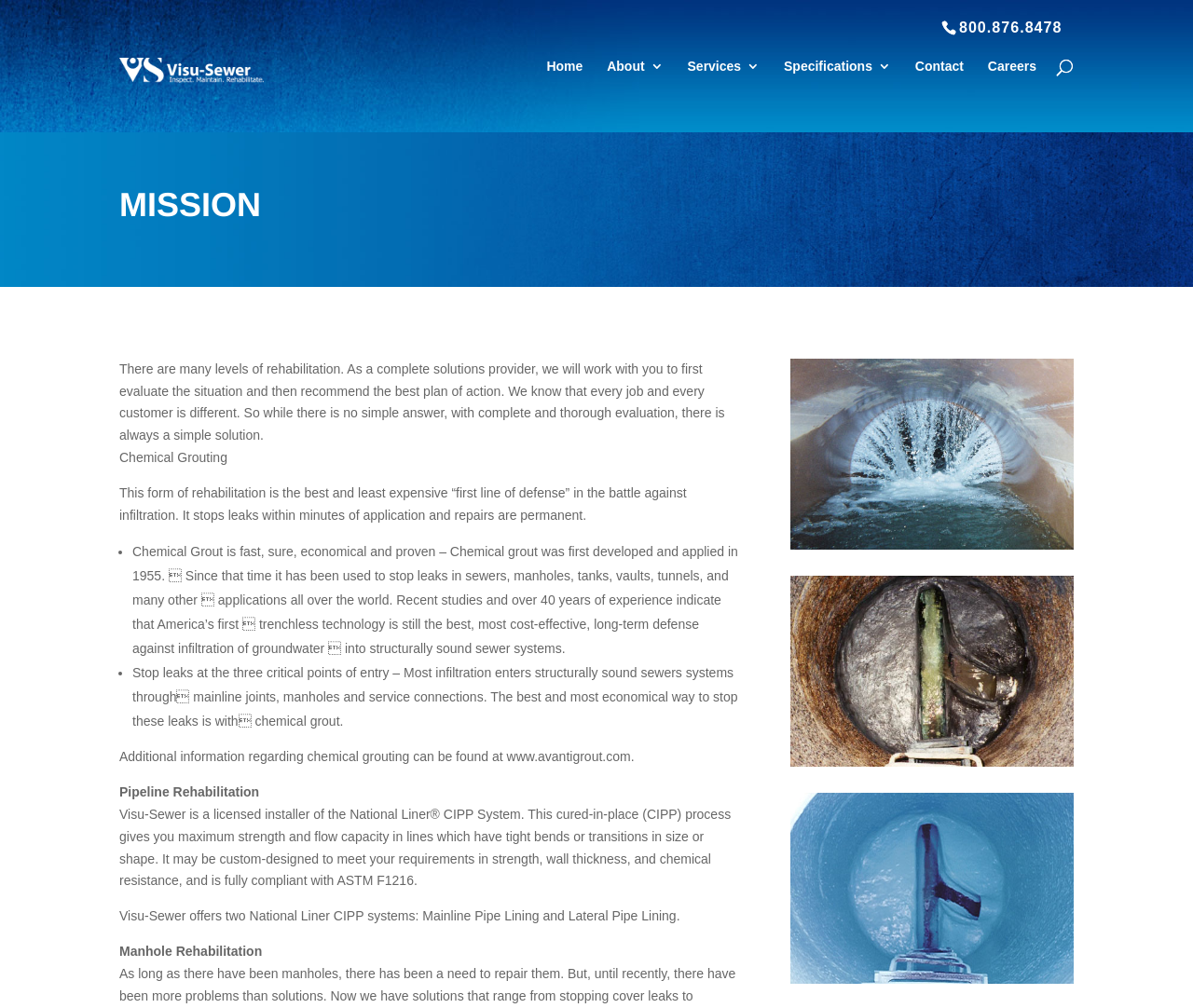What is the purpose of Chemical Grout?
Please provide a comprehensive and detailed answer to the question.

I found this information by reading the text associated with the 'Chemical Grouting' section, which states that Chemical Grout is used to stop leaks in sewers, manholes, tanks, vaults, tunnels, and other applications.